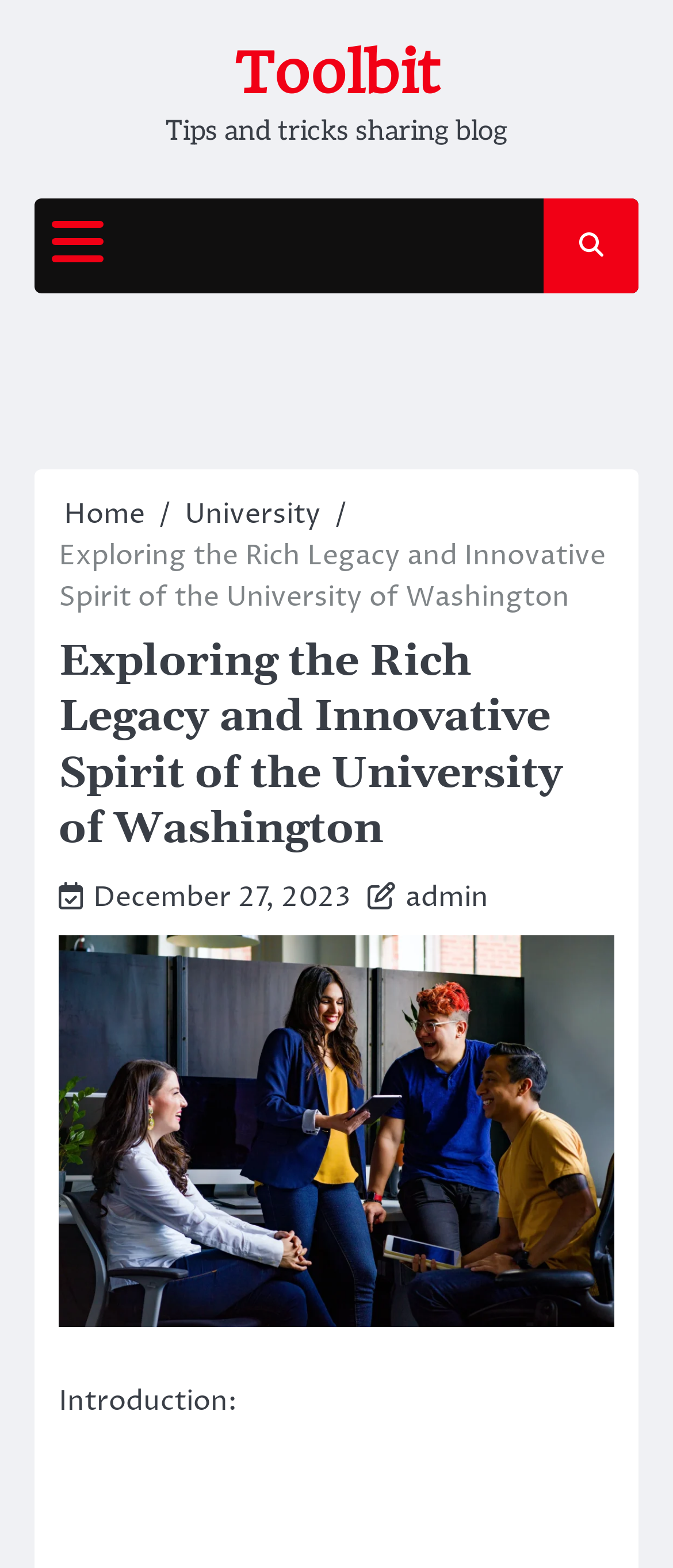Given the element description admin, specify the bounding box coordinates of the corresponding UI element in the format (top-left x, top-left y, bottom-right x, bottom-right y). All values must be between 0 and 1.

[0.603, 0.56, 0.726, 0.584]